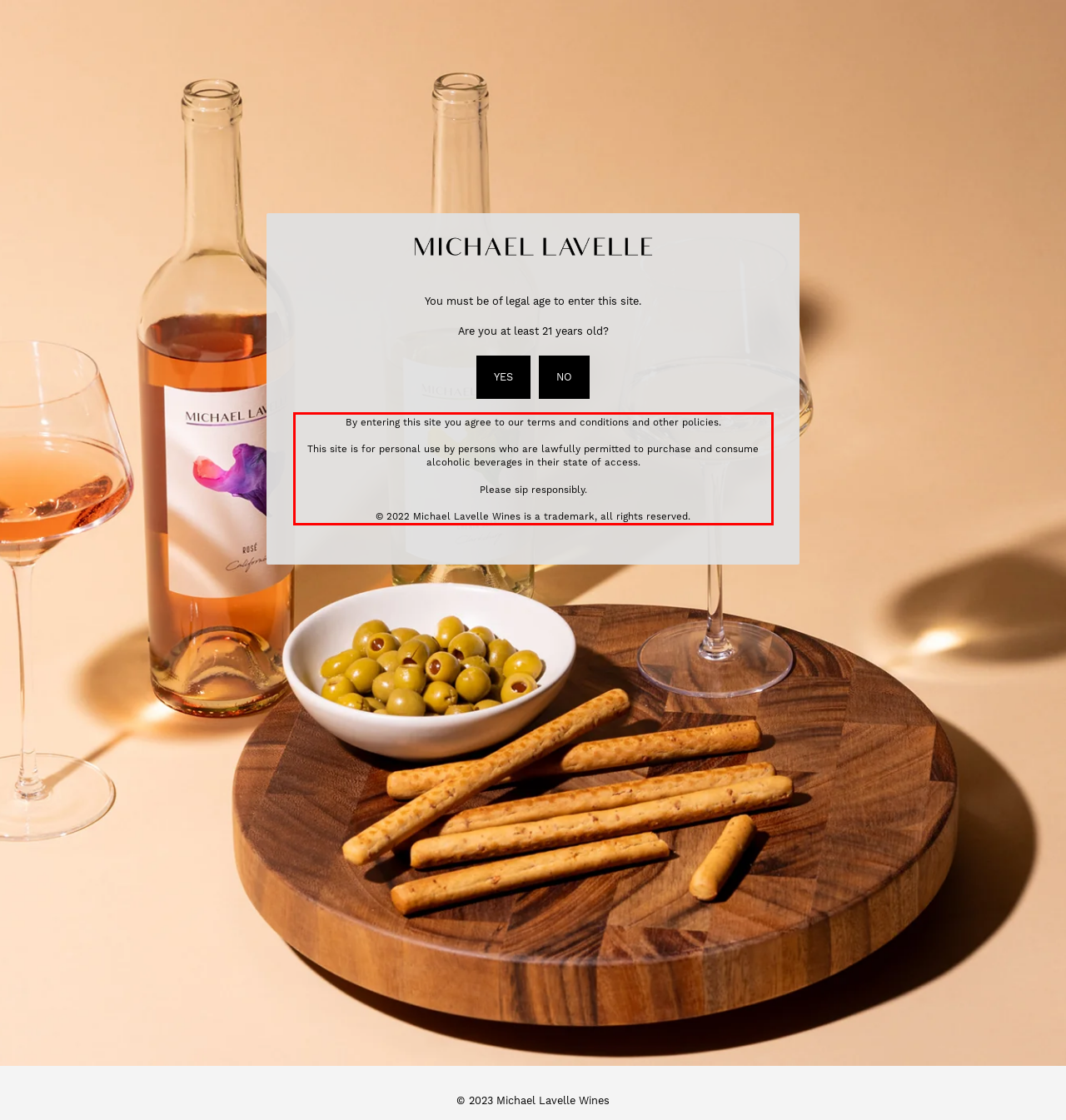With the given screenshot of a webpage, locate the red rectangle bounding box and extract the text content using OCR.

By entering this site you agree to our terms and conditions and other policies. ‍ This site is for personal use by persons who are lawfully permitted to purchase and consume alcoholic beverages in their state of access. ‍ Please sip responsibly. © 2022 Michael Lavelle Wines is a trademark, all rights reserved.